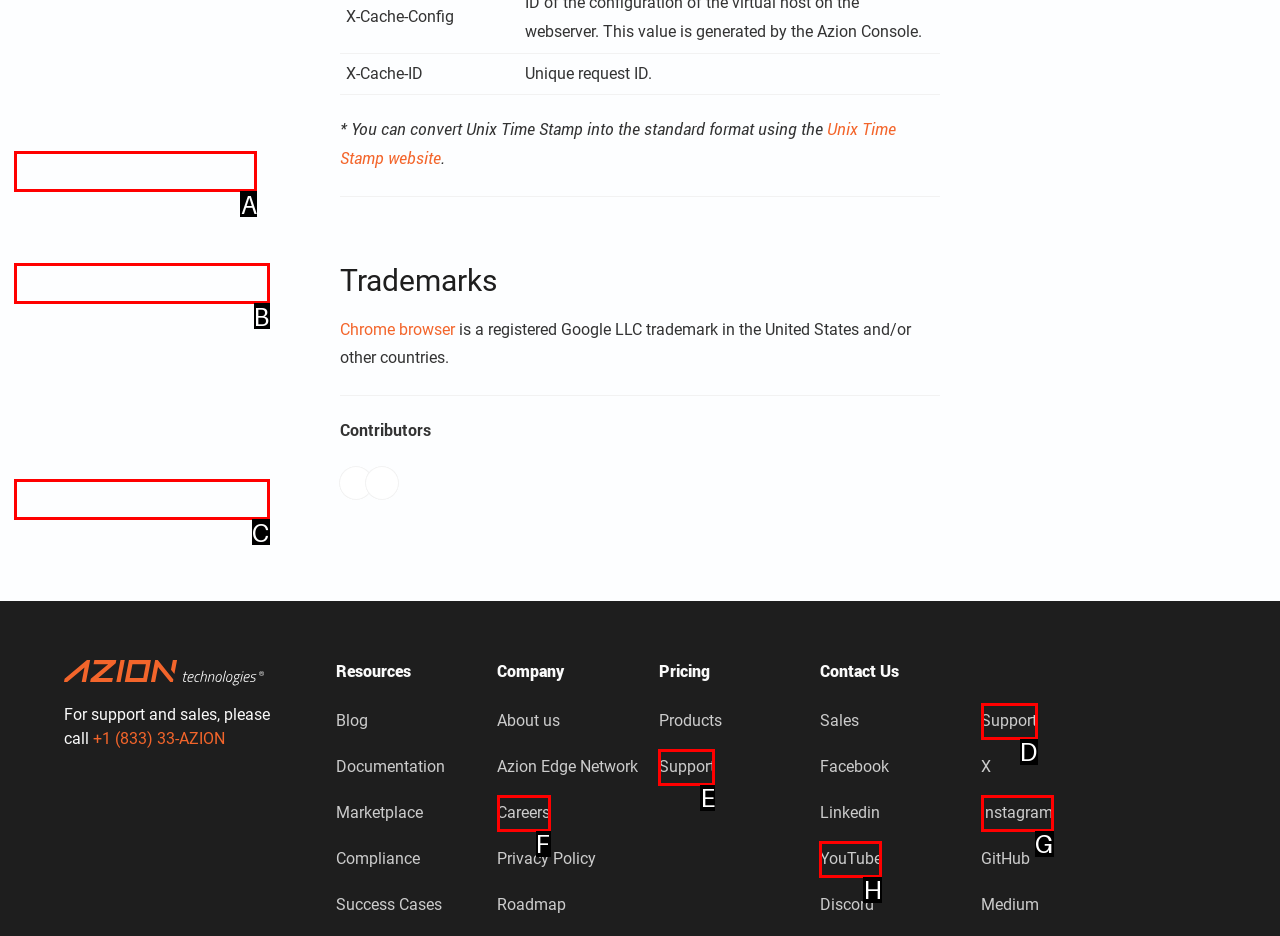Choose the letter that best represents the description: Azion Network Program. Answer with the letter of the selected choice directly.

C